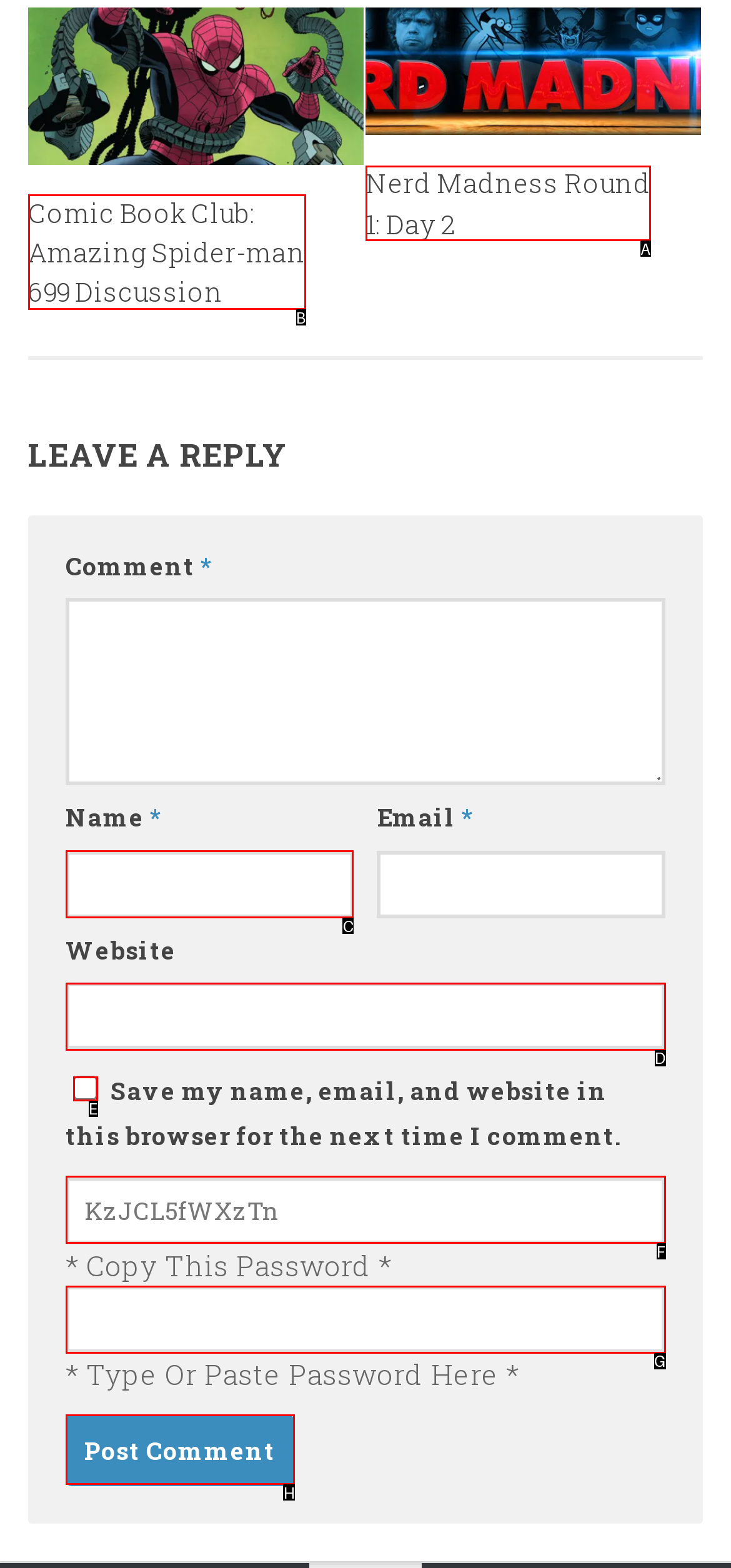Identify the correct HTML element to click for the task: Click the Post Comment button. Provide the letter of your choice.

H